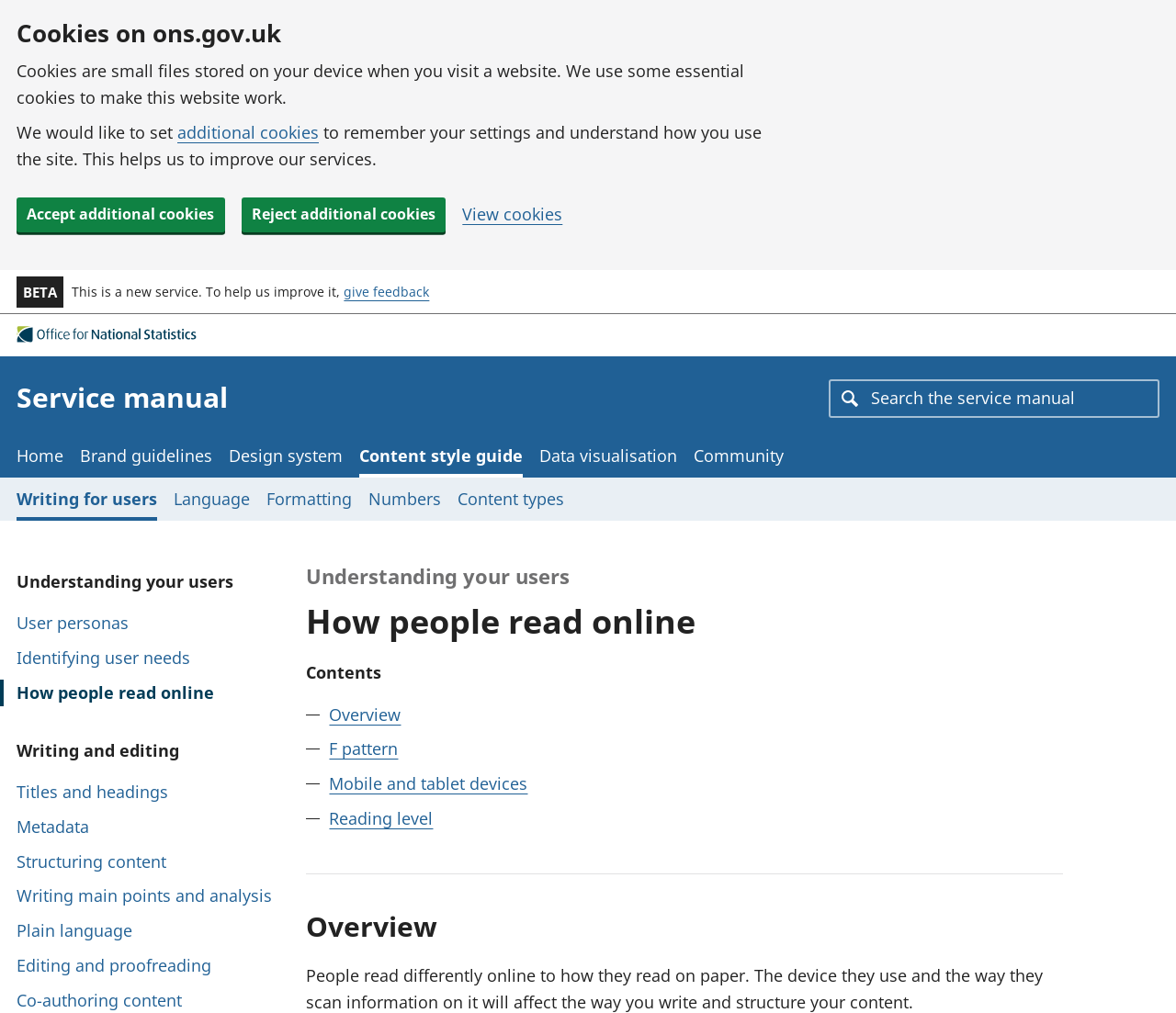Find the bounding box coordinates for the element described here: "Reject additional cookies".

[0.205, 0.195, 0.379, 0.229]